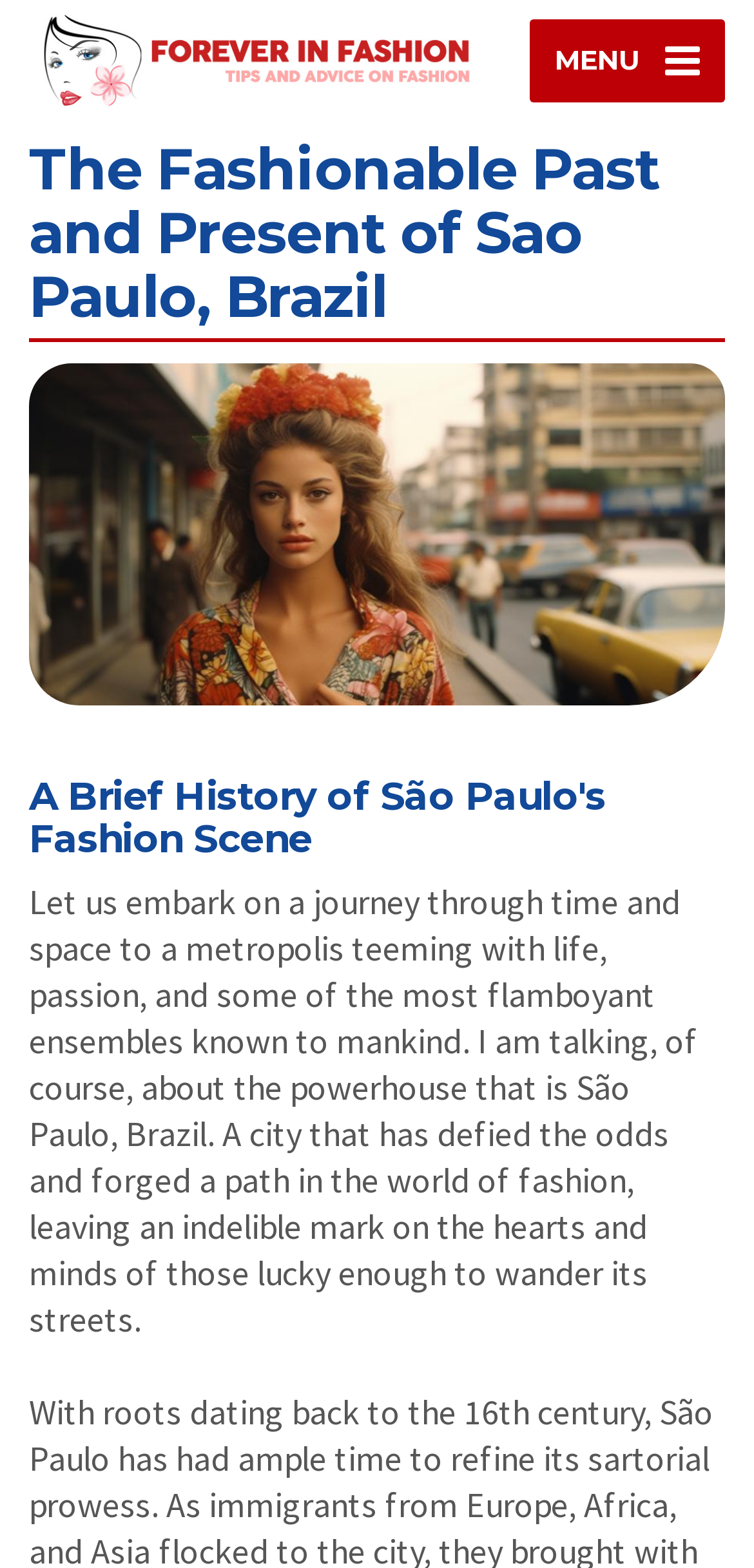What is the purpose of the button? Based on the screenshot, please respond with a single word or phrase.

MENU